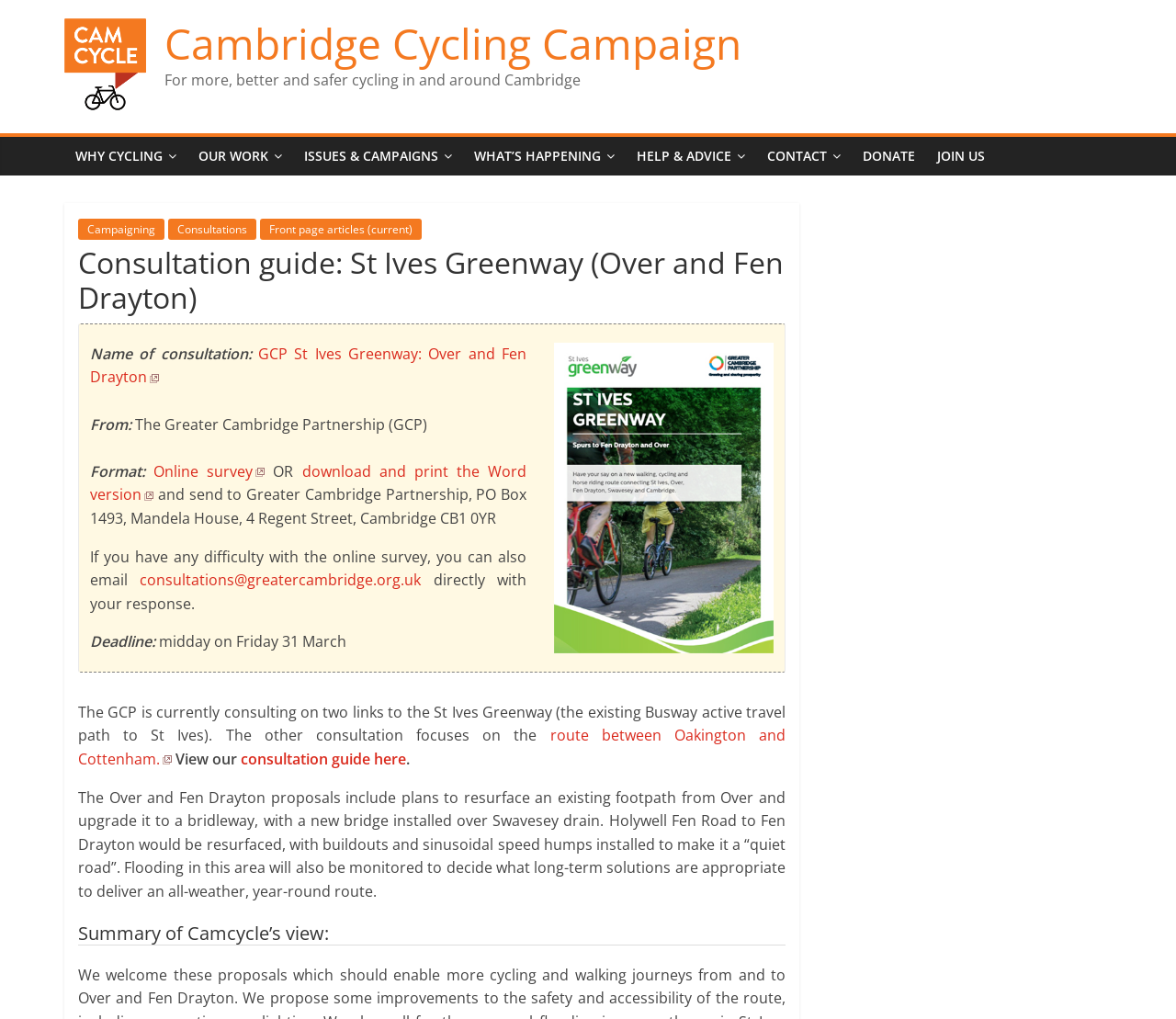Calculate the bounding box coordinates of the UI element given the description: "Issues & Campaigns".

[0.249, 0.134, 0.394, 0.173]